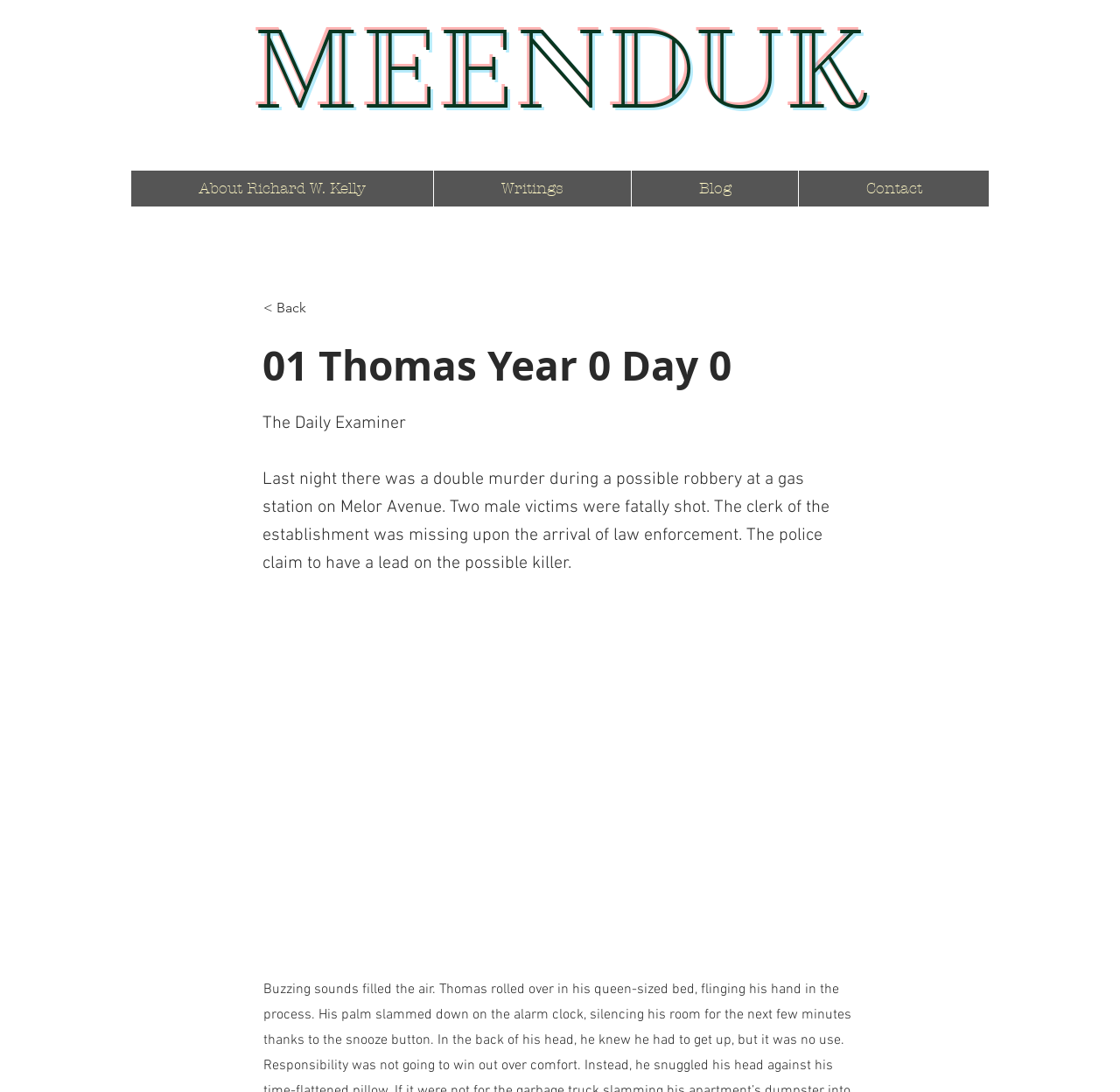Offer a comprehensive description of the webpage’s content and structure.

The webpage appears to be a news article or blog post. At the top, there is a heading "MEENDUK" centered horizontally. Below it, there is a link on the left side, followed by a navigation menu labeled "Site" that spans across the top of the page. The navigation menu contains five links: "About Richard W. Kelly", "Writings", "Blog", "Contact", and "< Back".

Below the navigation menu, there is a heading "01 Thomas Year 0 Day 0" that takes up most of the width of the page. Underneath this heading, there is a title "The Daily Examiner" on the left side, followed by a block of text that summarizes a news article. The article reports on a double murder that occurred at a gas station on Melor Avenue, where two male victims were fatally shot, and the clerk of the establishment was missing.

On the right side of the text, there is an image that takes up about half of the page's height. The image is not described, but it is likely related to the news article. Overall, the webpage has a simple layout with a clear hierarchy of elements, making it easy to navigate and read.